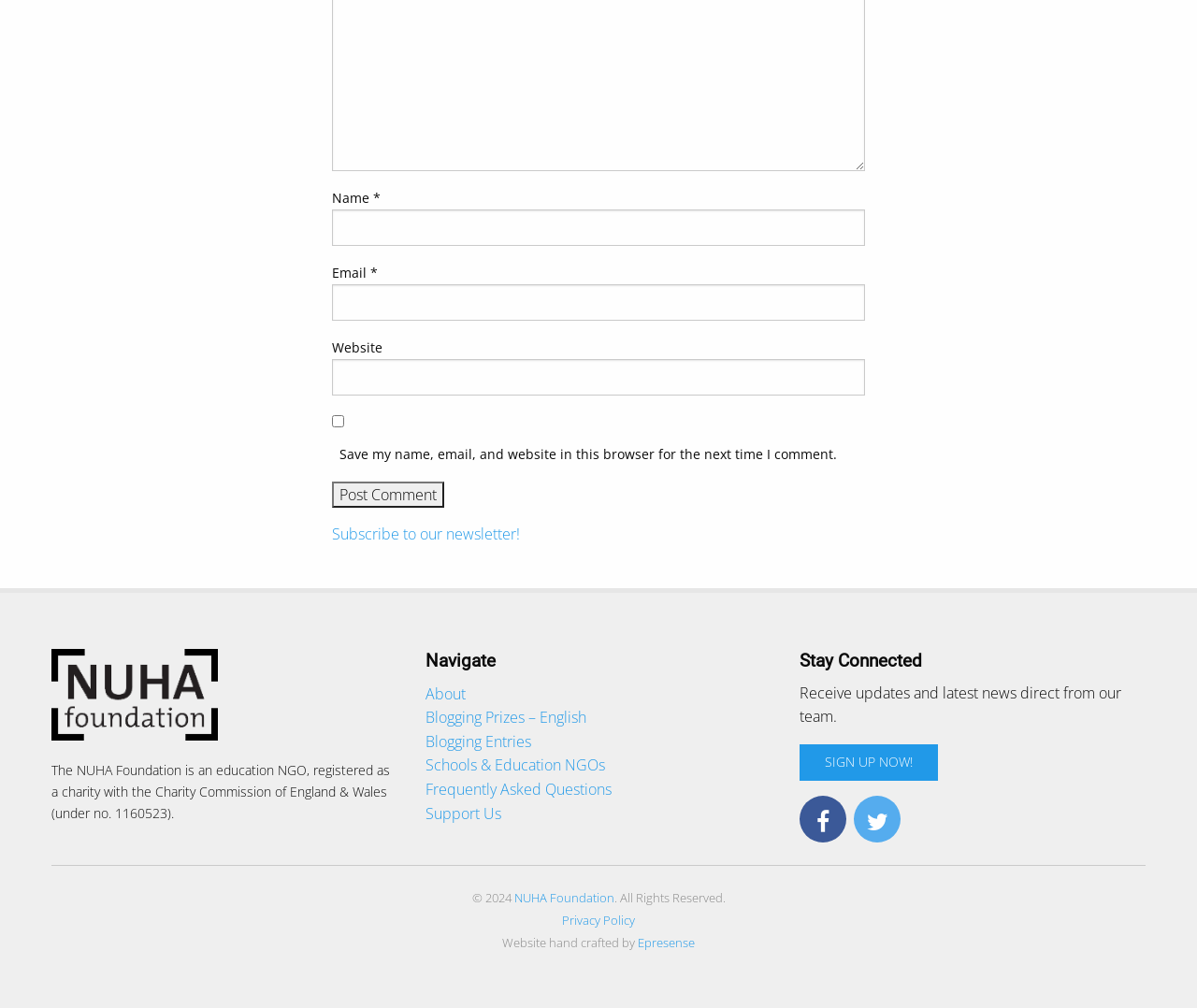Identify the bounding box of the HTML element described here: "Subscribe to our newsletter!". Provide the coordinates as four float numbers between 0 and 1: [left, top, right, bottom].

[0.277, 0.519, 0.434, 0.54]